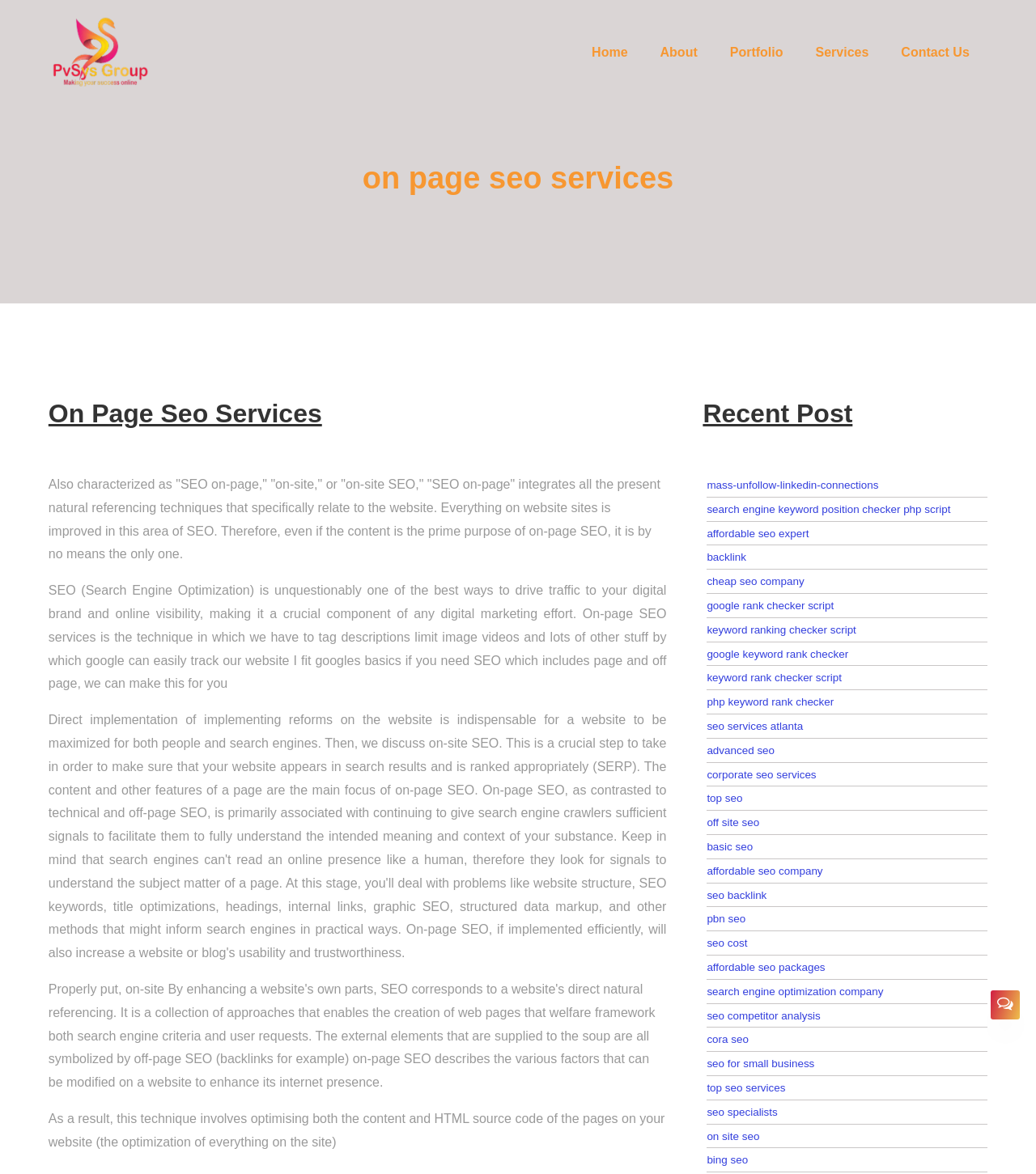Please specify the coordinates of the bounding box for the element that should be clicked to carry out this instruction: "Click on the 'About' link". The coordinates must be four float numbers between 0 and 1, formatted as [left, top, right, bottom].

[0.622, 0.018, 0.689, 0.071]